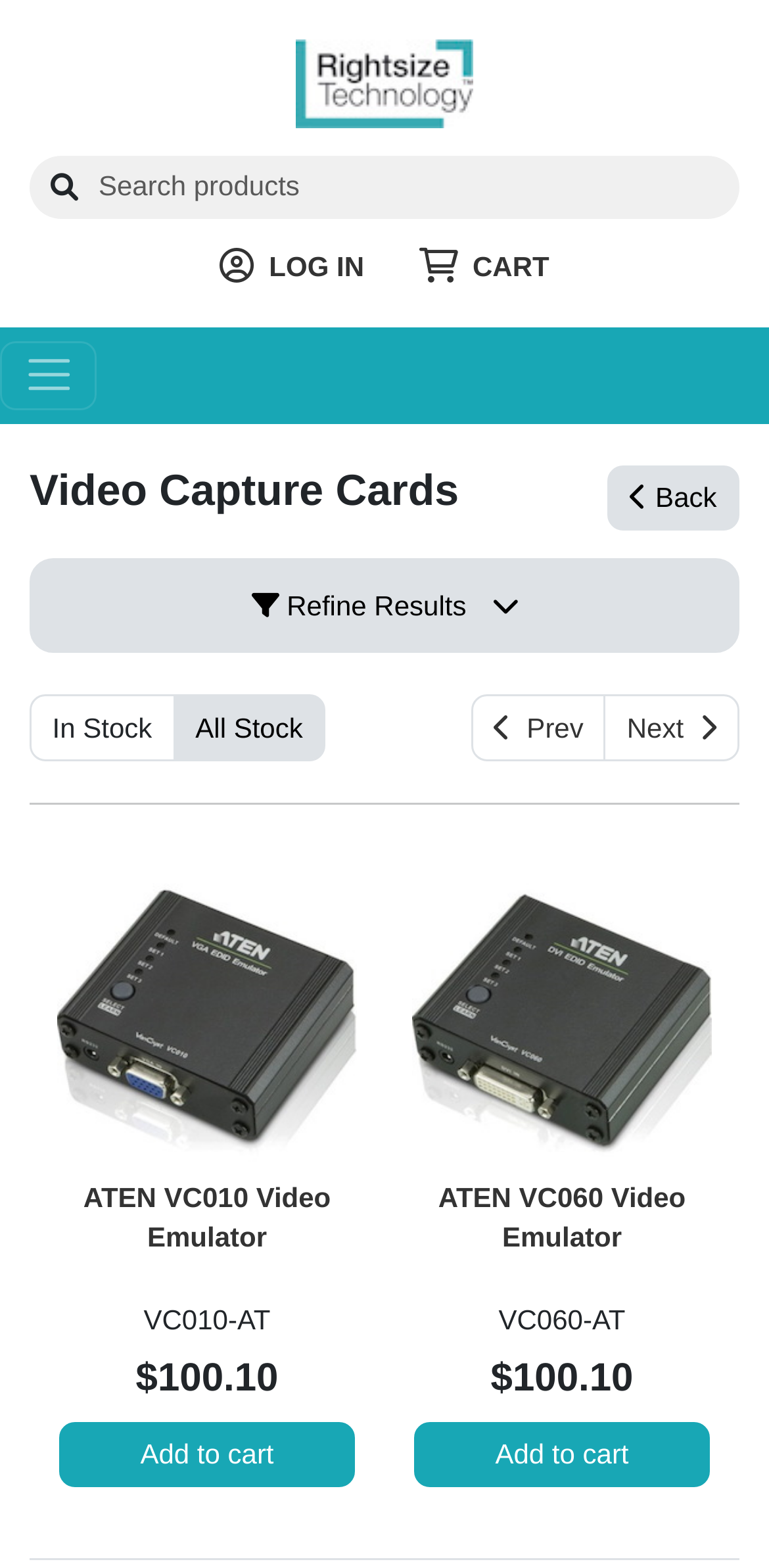Determine the bounding box coordinates of the clickable element necessary to fulfill the instruction: "Log in to the account". Provide the coordinates as four float numbers within the 0 to 1 range, i.e., [left, top, right, bottom].

[0.286, 0.157, 0.491, 0.183]